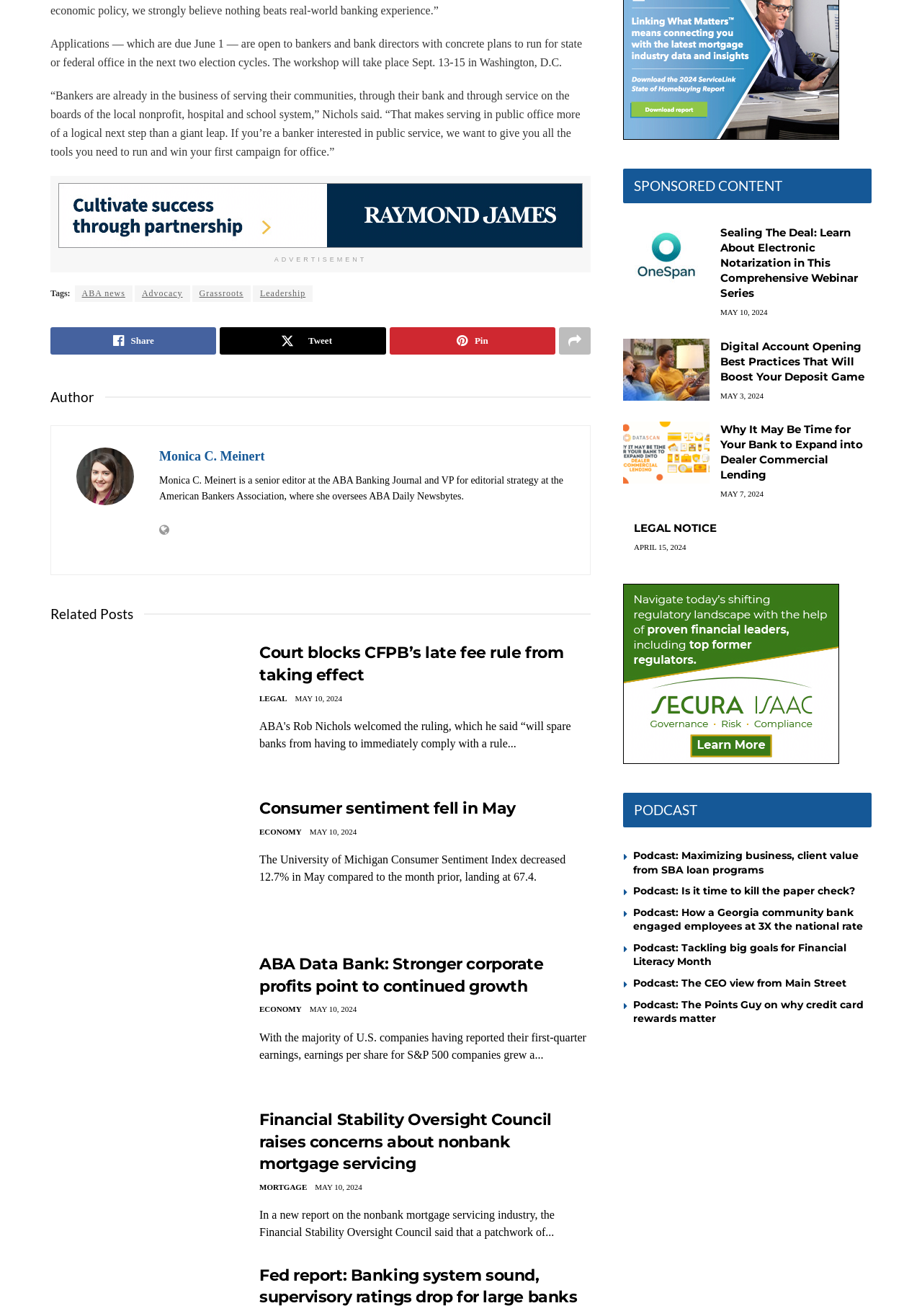Based on the element description, predict the bounding box coordinates (top-left x, top-left y, bottom-right x, bottom-right y) for the UI element in the screenshot: Share

[0.055, 0.248, 0.235, 0.269]